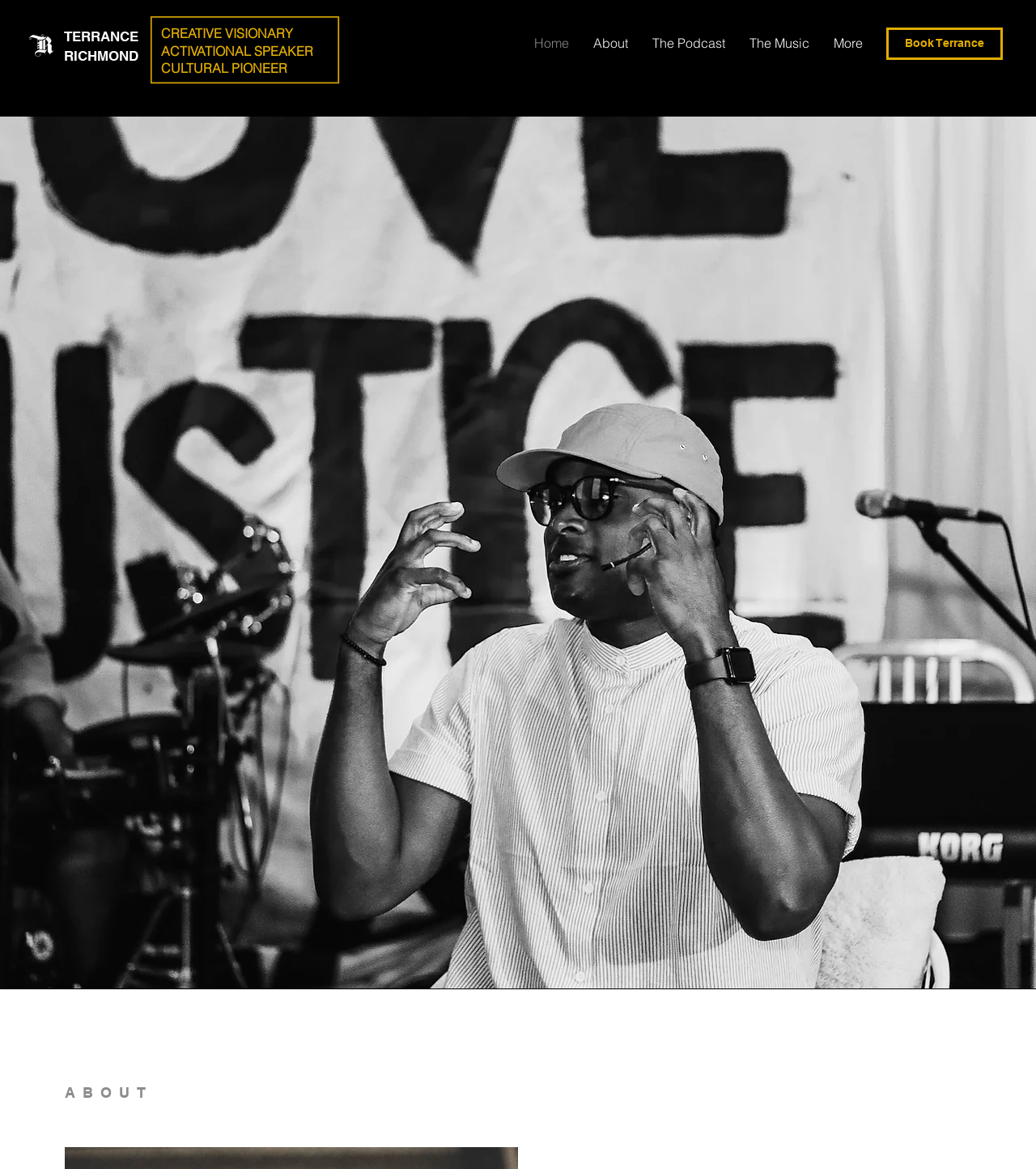Provide a thorough description of the webpage's content and layout.

The webpage is a personal website for Terrance Richmond, a creative visionary, activational speaker, and cultural pioneer. At the top left corner, there is a white logo of "TR" and a navigation link "TERRANCE" followed by "RICHMOND" in a horizontal layout. Below these elements, there are three descriptive texts: "CREATIVE VISIONARY", "ACTIVATIONAL SPEAKER", and "CULTURAL PIONEER", which are aligned vertically and positioned near the top center of the page.

To the right of these texts, there is an image "Untitled design (43).png" that takes up a significant portion of the top section. Below this image, there is a navigation menu "Site" with five links: "Home", "About", "The Podcast", "The Music", and "More", which are arranged horizontally and centered on the page.

On the right side of the page, there is a call-to-action link "Book Terrance" with a prominent image "IMG_8826-2.jpg" that spans the entire width of the page. Above this image, there are three headings: "Empower.", "Activate.", and "Equip.", which are stacked vertically and positioned near the top right corner.

At the bottom of the page, there is a section about "About" with a heading "ABOUT" and an image "IMG_2067.JPG" that takes up the full width of the page.